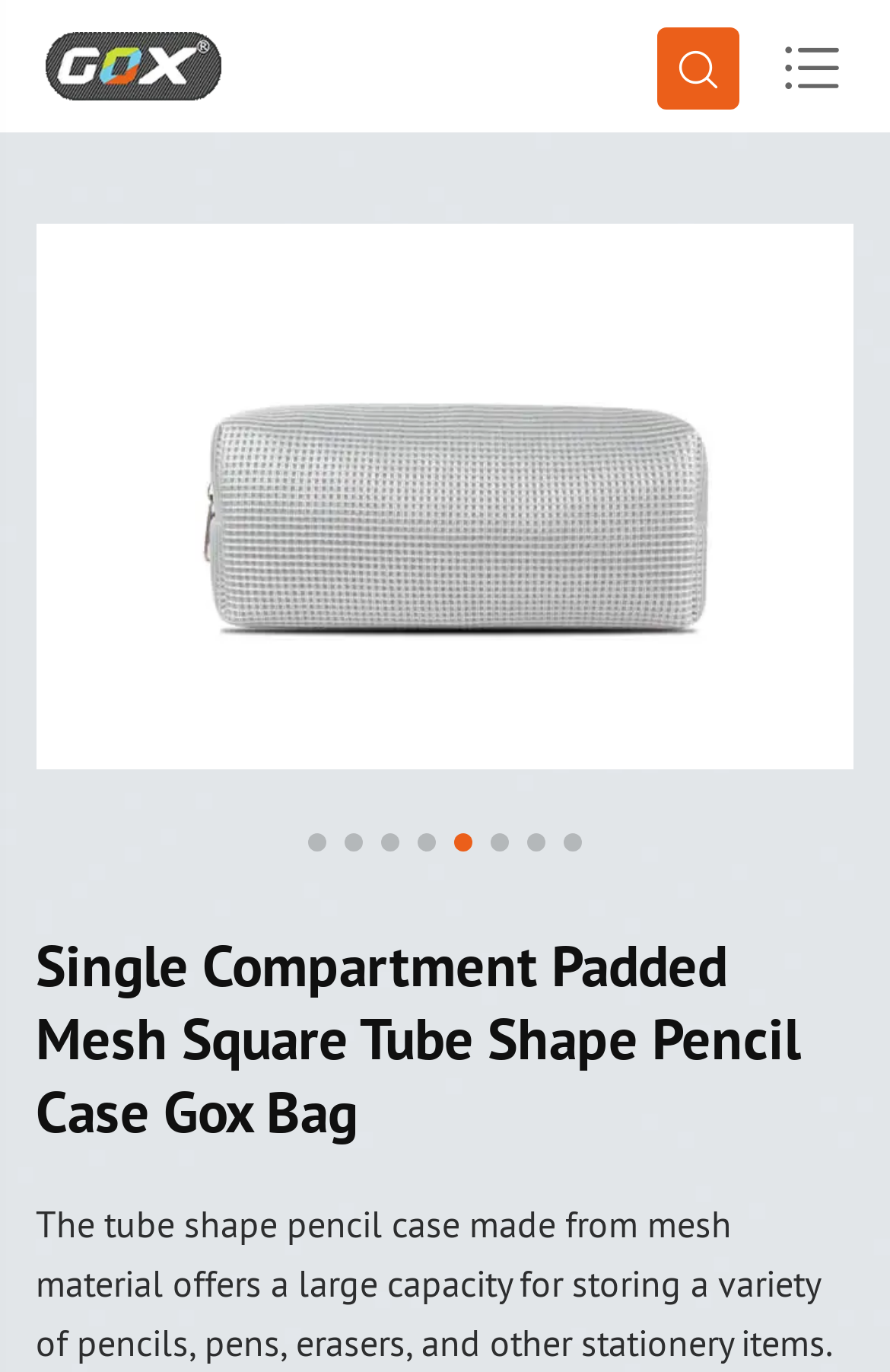Please predict the bounding box coordinates of the element's region where a click is necessary to complete the following instruction: "View product details". The coordinates should be represented by four float numbers between 0 and 1, i.e., [left, top, right, bottom].

[0.04, 0.678, 0.96, 0.837]